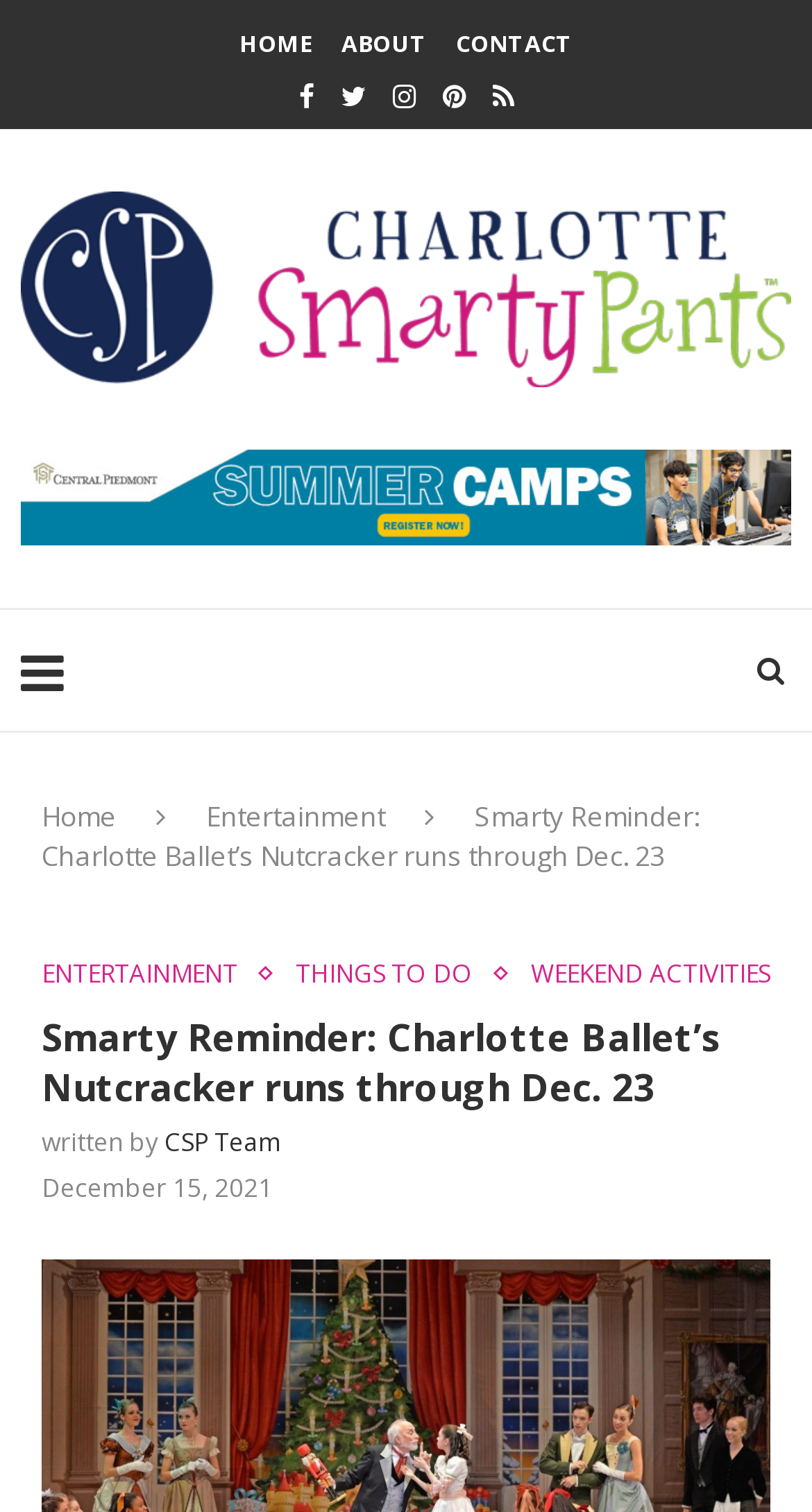Give the bounding box coordinates for this UI element: "alt="Charlotte Smarty Pants"". The coordinates should be four float numbers between 0 and 1, arranged as [left, top, right, bottom].

[0.026, 0.126, 0.974, 0.152]